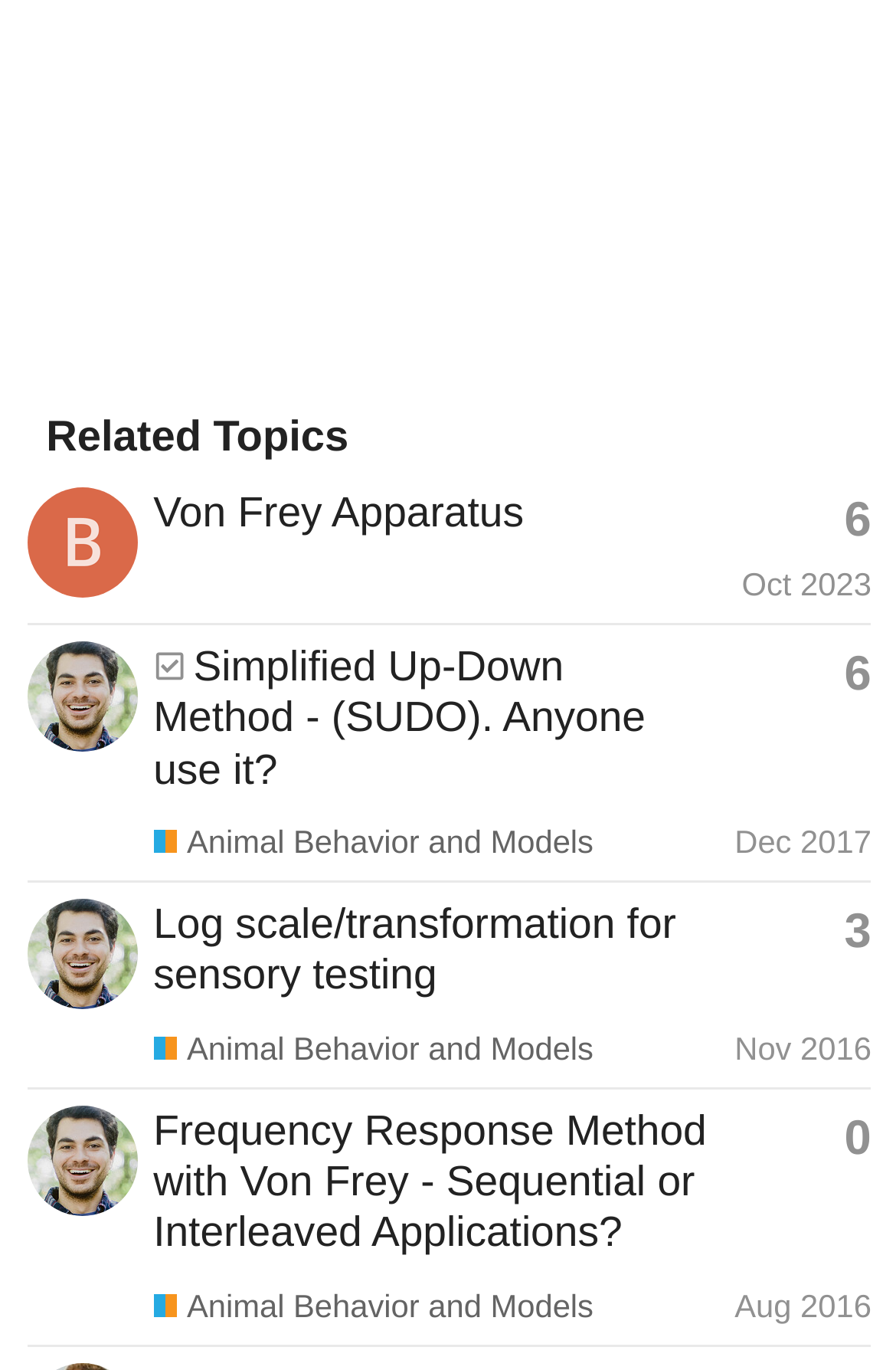Identify the bounding box coordinates for the element that needs to be clicked to fulfill this instruction: "View achamess's profile". Provide the coordinates in the format of four float numbers between 0 and 1: [left, top, right, bottom].

[0.03, 0.494, 0.153, 0.523]